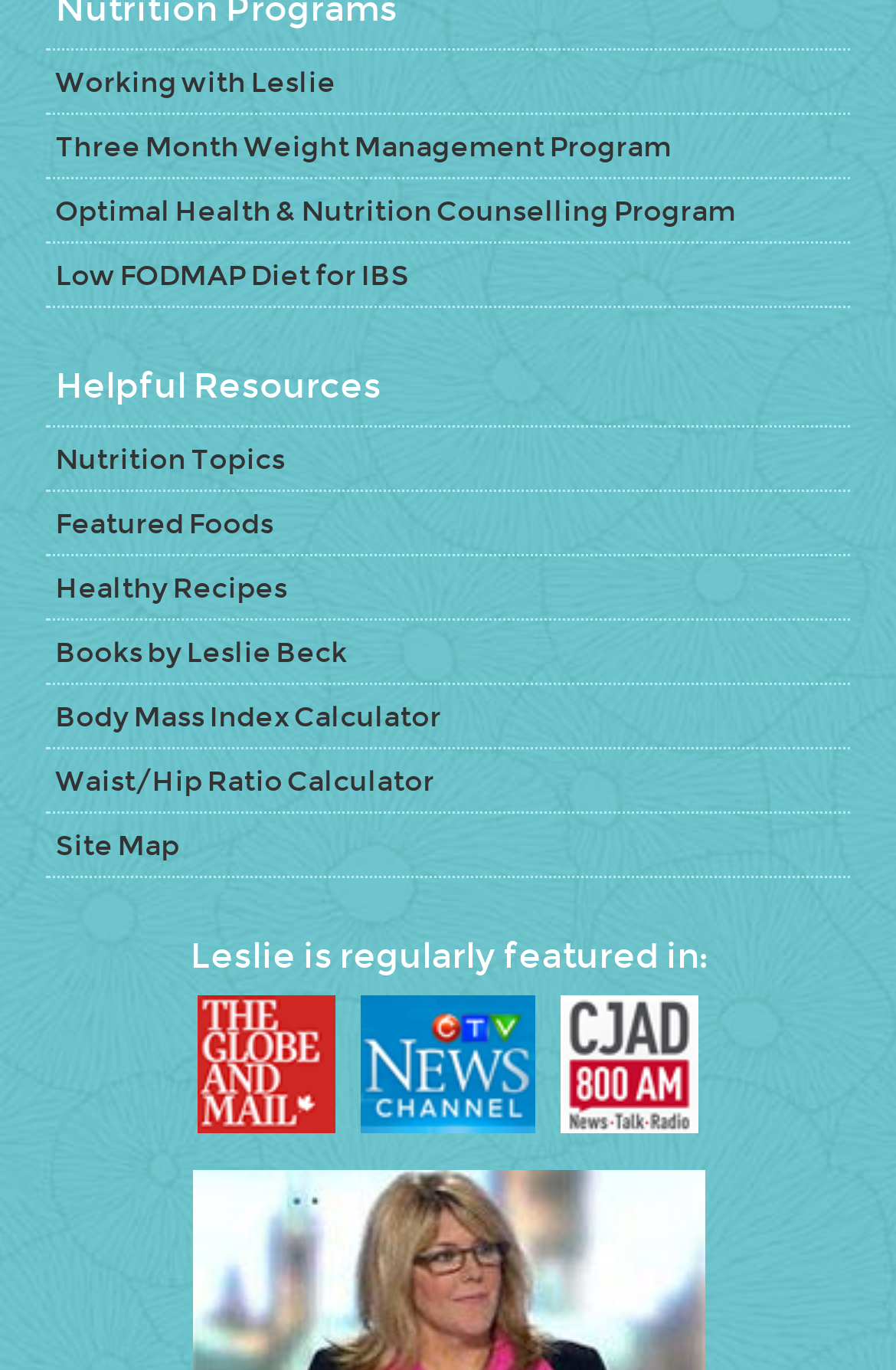What type of diet is mentioned on the webpage?
Analyze the image and provide a thorough answer to the question.

The link 'Low FODMAP Diet for IBS' suggests that the webpage mentions the Low FODMAP Diet, which is a specific type of diet used to manage irritable bowel syndrome (IBS).